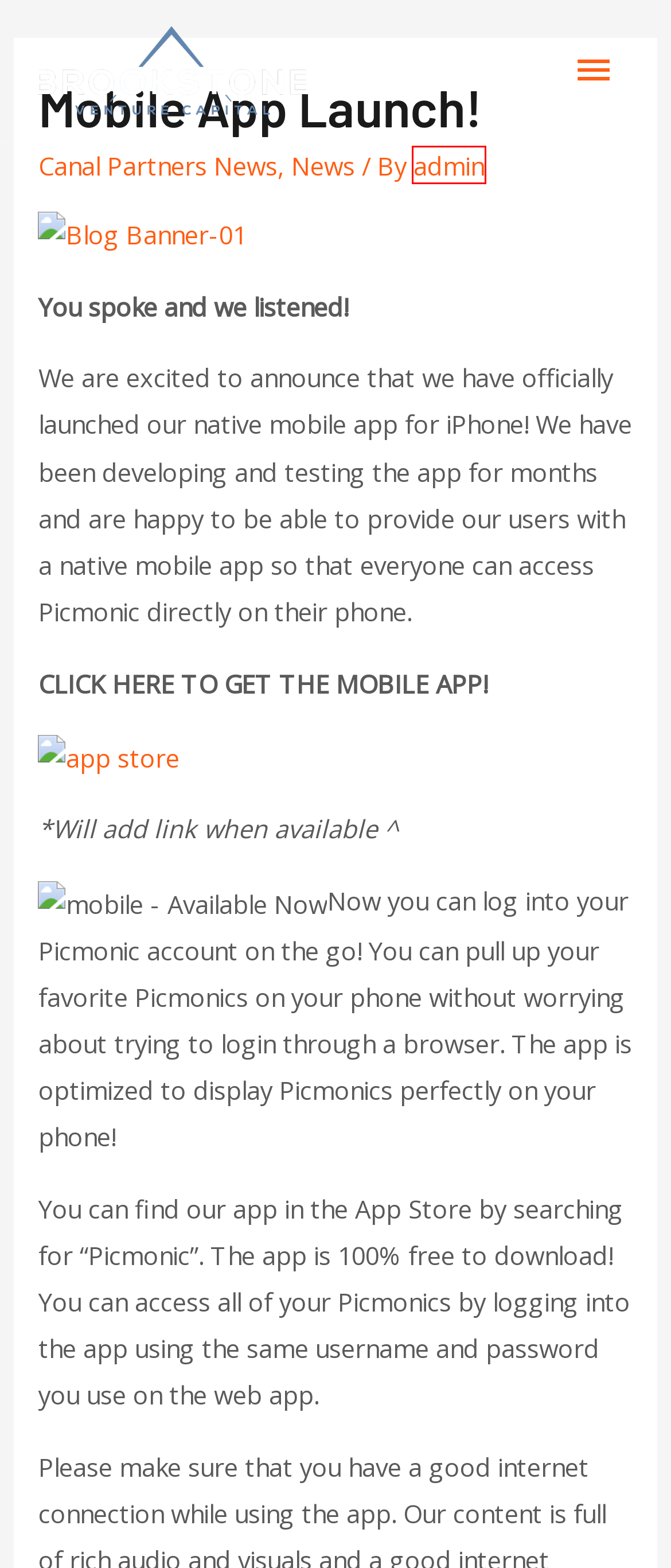You have a screenshot of a webpage with a red rectangle bounding box around a UI element. Choose the best description that matches the new page after clicking the element within the bounding box. The candidate descriptions are:
A. admin – Brookstone Venture Capital
B. The Team – Brookstone Venture Capital
C. Home » WPeMatico
D. Learn Nursing Mnemonics for School and NCLEX-RN Prep
E. Picmonic® Picture Mnemonics - Medical School, Nursing School and more!
F. Canal Partners News – Brookstone Venture Capital
G. Blast Off! Mobile App Launched - Picmonic
H. Portfolio – Brookstone Venture Capital

A